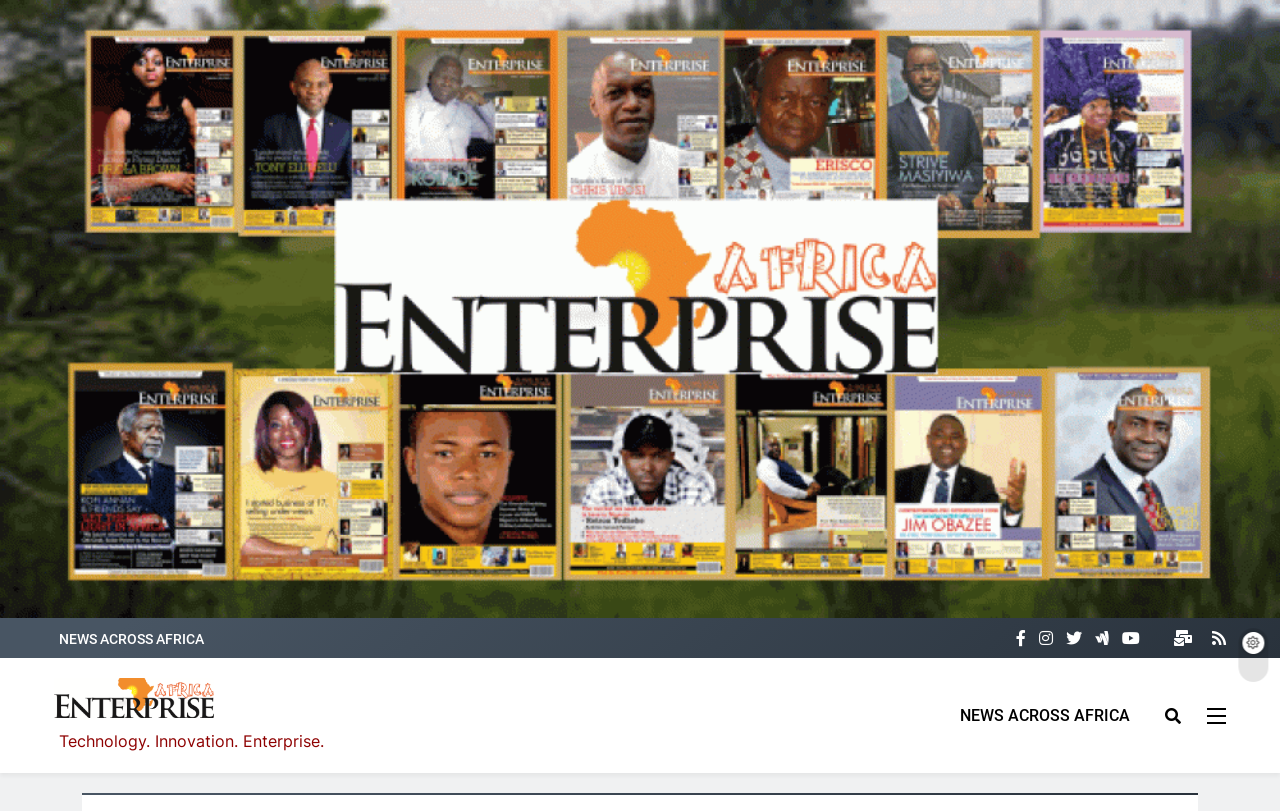Create a detailed narrative describing the layout and content of the webpage.

The webpage appears to be a news article or blog post with a focus on Africa-related topics. At the top, there is a prominent link labeled "NEWS ACROSS AFRICA" situated near the left edge of the page. Adjacent to it are several social media links, represented by icons, aligned horizontally. 

On the right side of the page, there are two generic elements, "Newsletter" and "Random News", with accompanying links featuring icons. Below these elements, there is a link to "Africa Enterprise" accompanied by an image with the same label. This link is situated near the top-left corner of the page. 

Further down, there is a static text element with the phrase "Technology. Innovation. Enterprise." positioned near the top-left corner. Another link to "Africa Enterprise" is located below this text, followed by a link to "NEWS ACROSS AFRICA" situated near the right edge of the page. 

At the bottom-right corner, there is a button featuring an icon and an empty link. The meta description suggests that the article discusses Nigeria's food crisis and its relation to the international economic order.